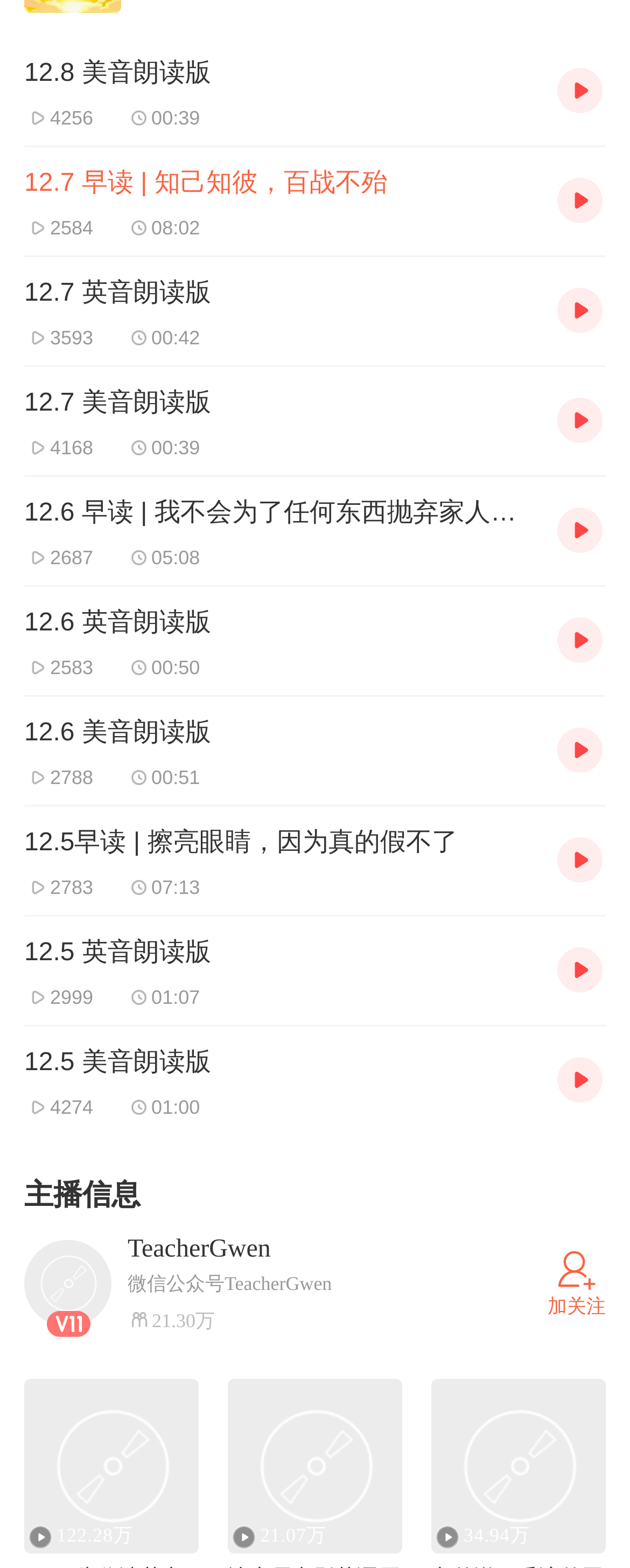Please find the bounding box coordinates for the clickable element needed to perform this instruction: "Follow the 'TeacherGwen' WeChat public account".

[0.869, 0.798, 0.962, 0.839]